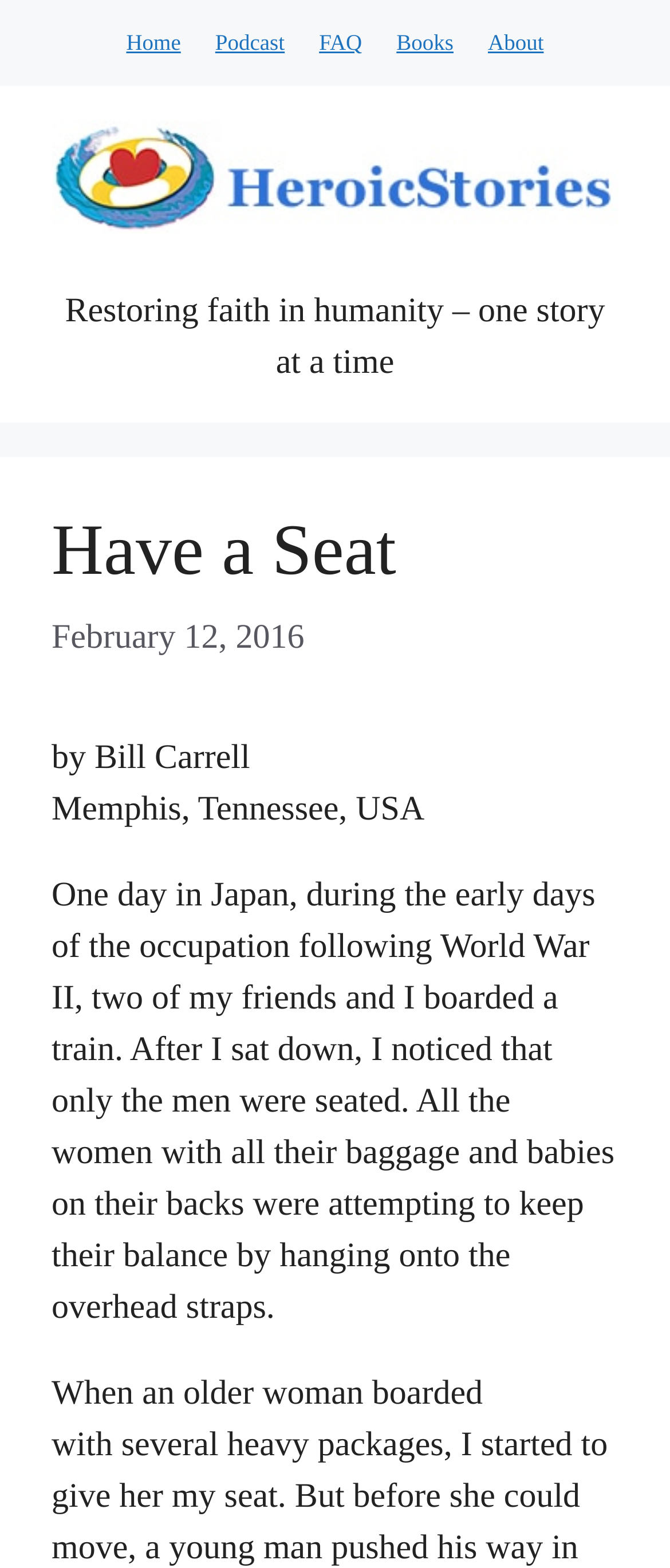Respond with a single word or phrase to the following question: Who is the author of the story?

Bill Carrell